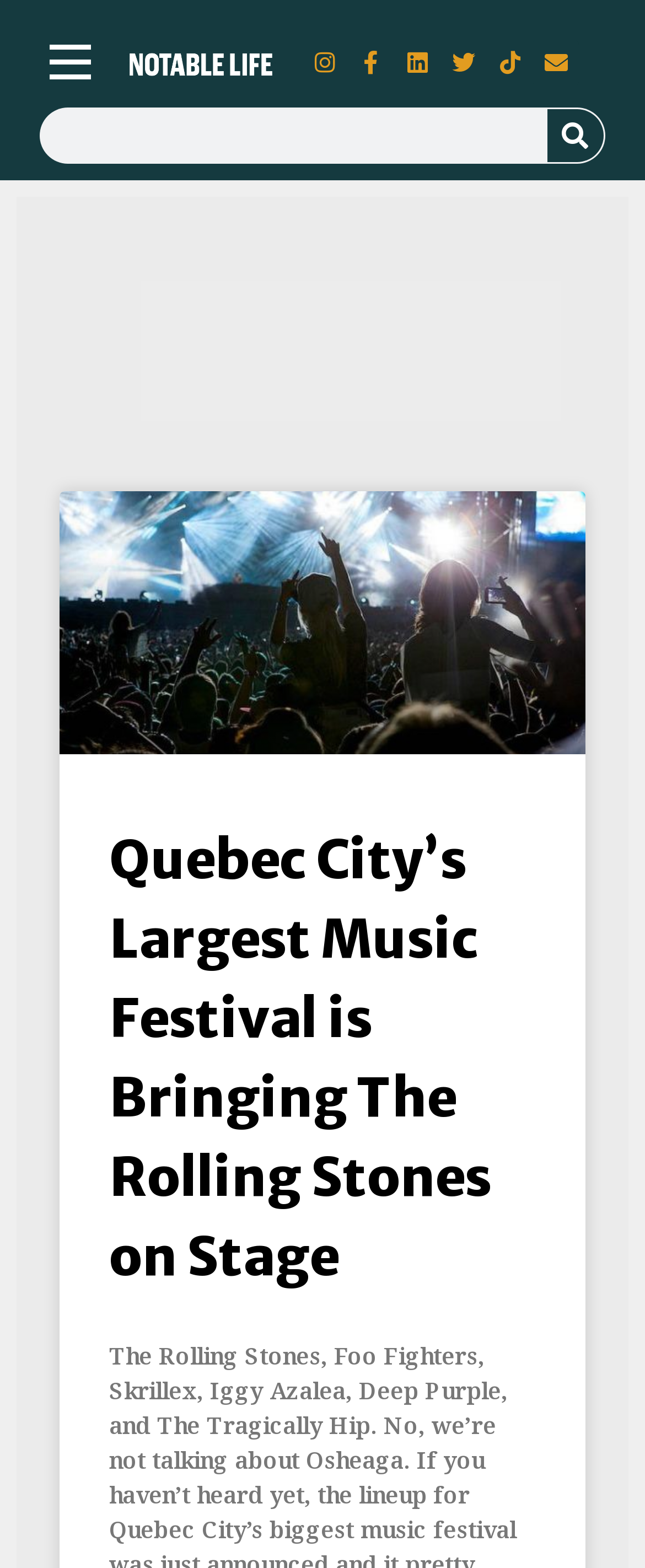Reply to the question with a brief word or phrase: What is the topic of the main article?

Music festival